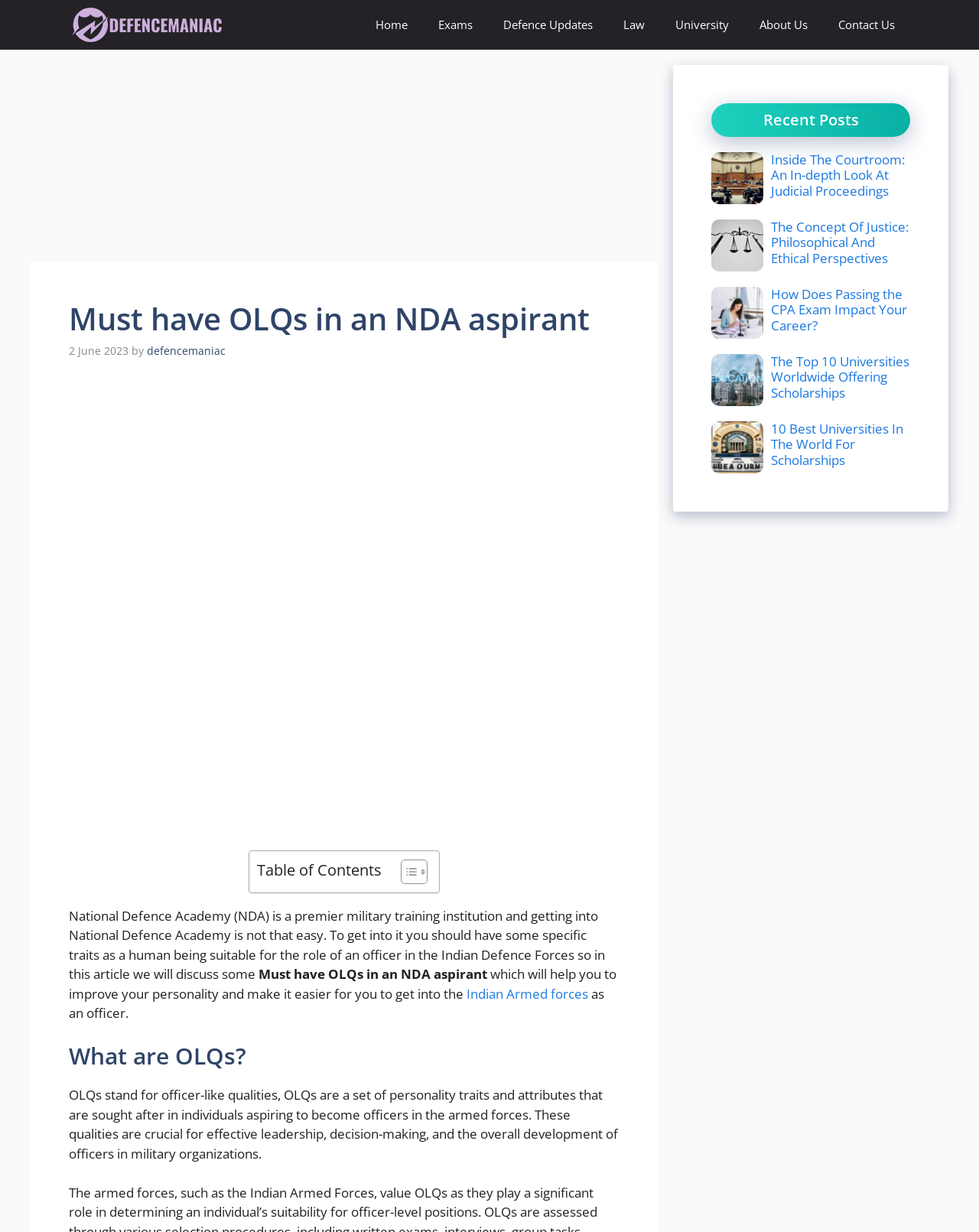Determine the bounding box for the UI element described here: "Home".

[0.368, 0.0, 0.432, 0.04]